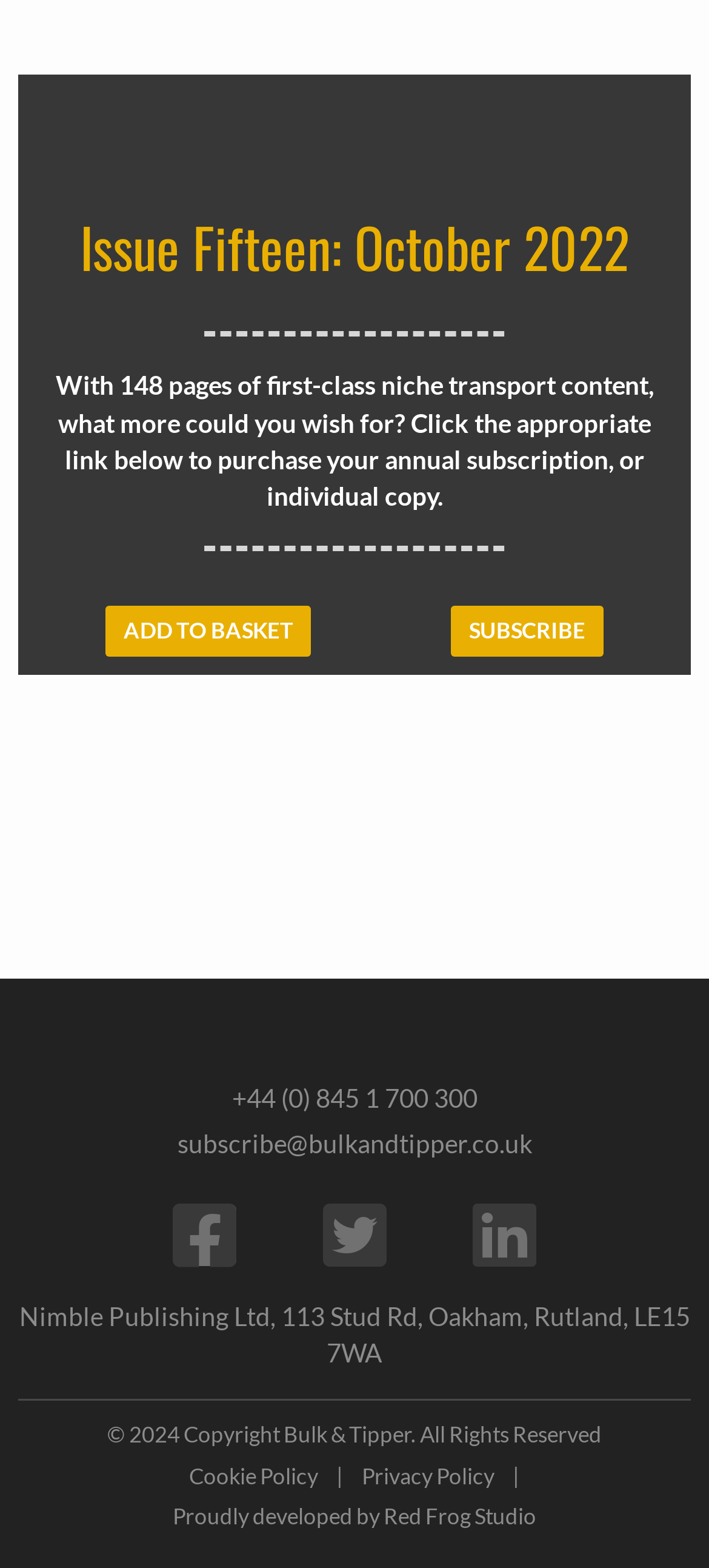Extract the bounding box for the UI element that matches this description: "Send an email".

None